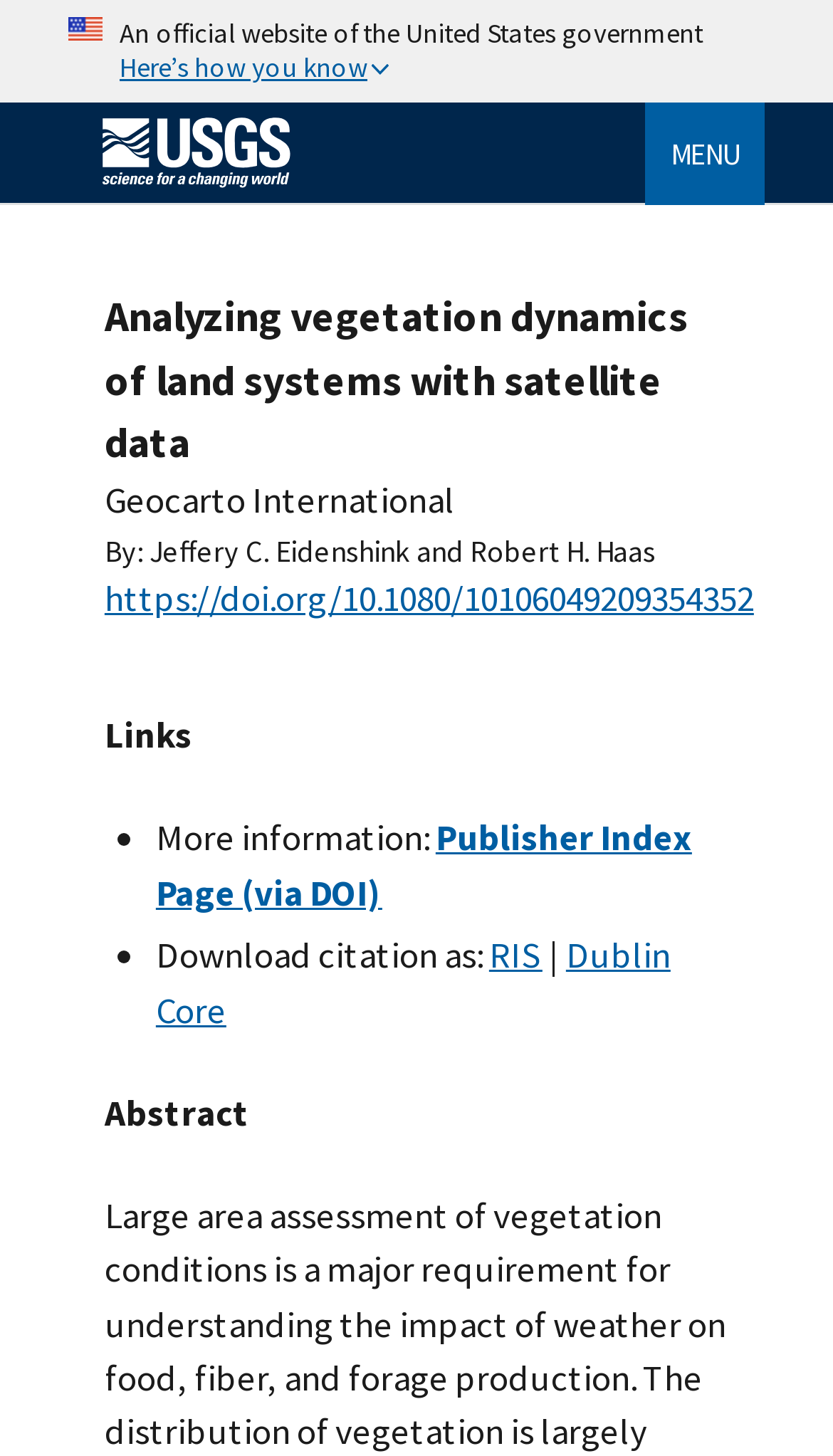Create a detailed narrative describing the layout and content of the webpage.

The webpage is an official government website, indicated by the U.S. flag image and the text "An official website of the United States government" at the top left corner. Below this, there is a button labeled "Here's how you know" and a link to the "Home" page, accompanied by a "USGS Home" image.

On the right side of the top section, there is a "MENU" button. When expanded, it reveals a section with a heading "Analyzing vegetation dynamics of land systems with satellite data", which is the title of the webpage. Below this, there is a subheading "Geocarto International" and an author list, including "Jeffery C. Eidenshink" and "Robert H. Haas".

Further down, there is a link to a DOI (digital object identifier) and a section labeled "Links", which contains a list of two items: "More information:" and "Download citation as:". Each item has a corresponding link, with the first one leading to a "Publisher Index Page (via DOI)" and the second one offering options to download citations in RIS and Dublin Core formats.

Finally, there is a section labeled "Abstract" at the bottom of the page, although its content is not specified. The meta description mentions that large area assessment of vegetation conditions is crucial for understanding the impact of weather on food, fiber, and forage production, and that the distribution of vegetation is largely associated with certain factors.